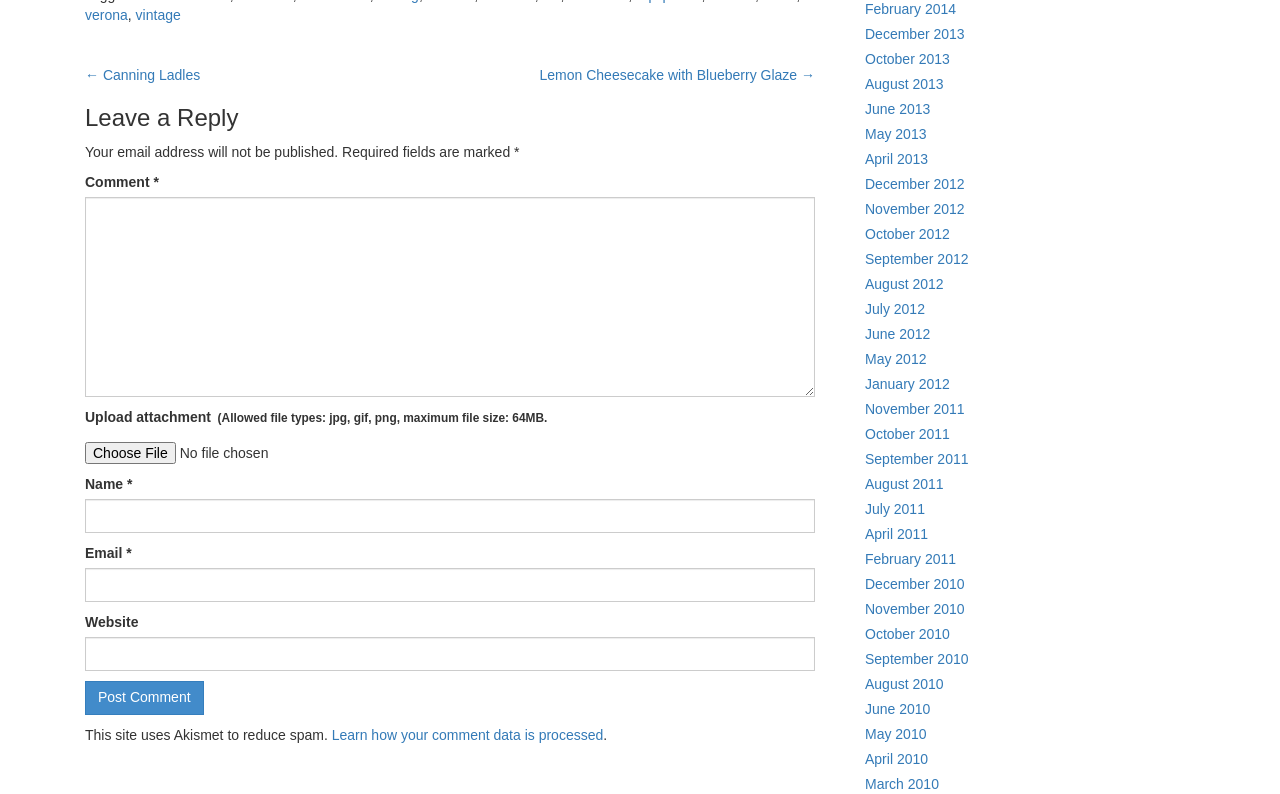Please provide the bounding box coordinates in the format (top-left x, top-left y, bottom-right x, bottom-right y). Remember, all values are floating point numbers between 0 and 1. What is the bounding box coordinate of the region described as: brimborium

None